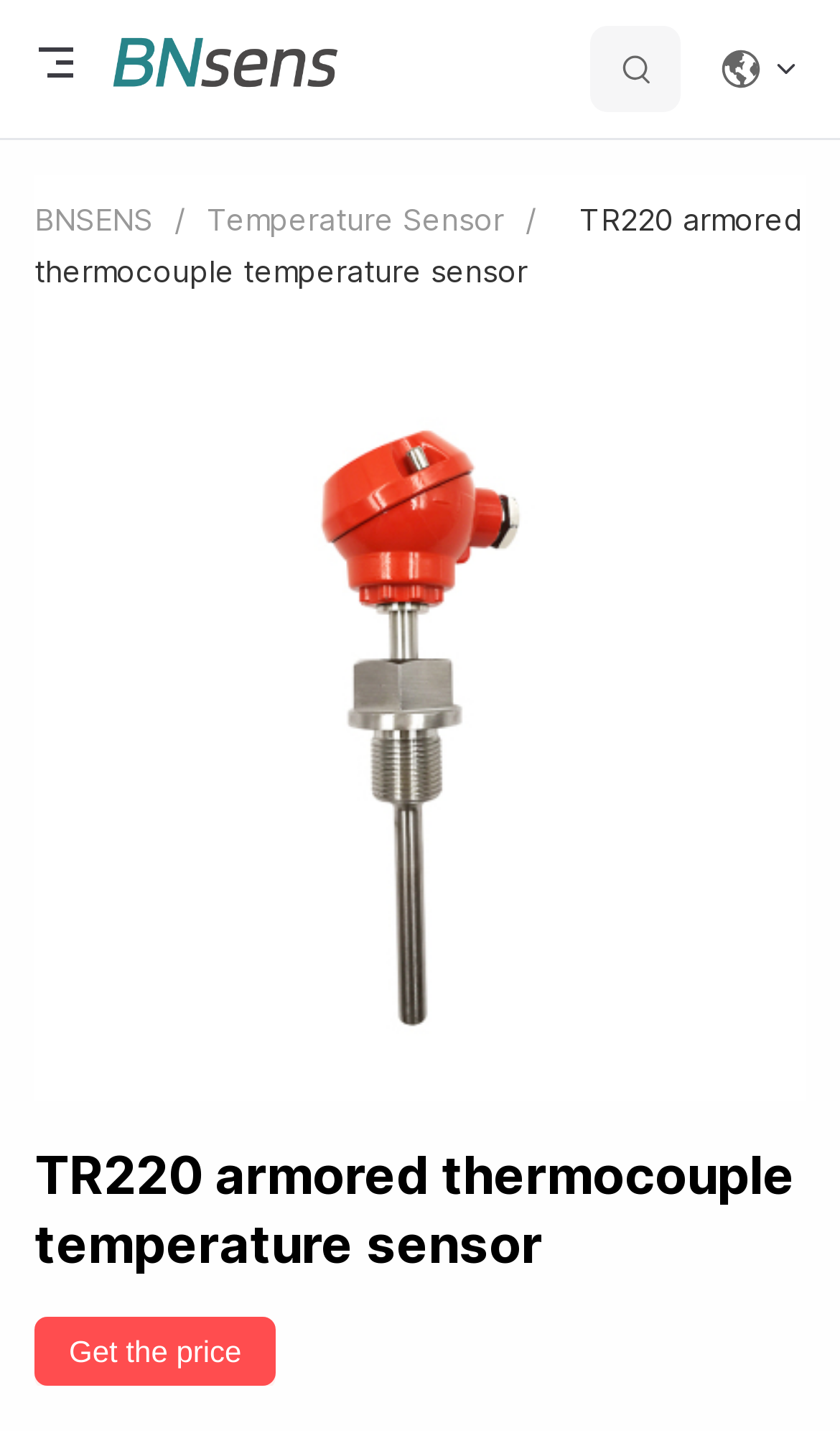Based on the image, provide a detailed response to the question:
What is the language of the website?

The presence of a 'Change language' button at the top-right corner of the page suggests that the website is available in multiple languages, and users can switch between them using this button.